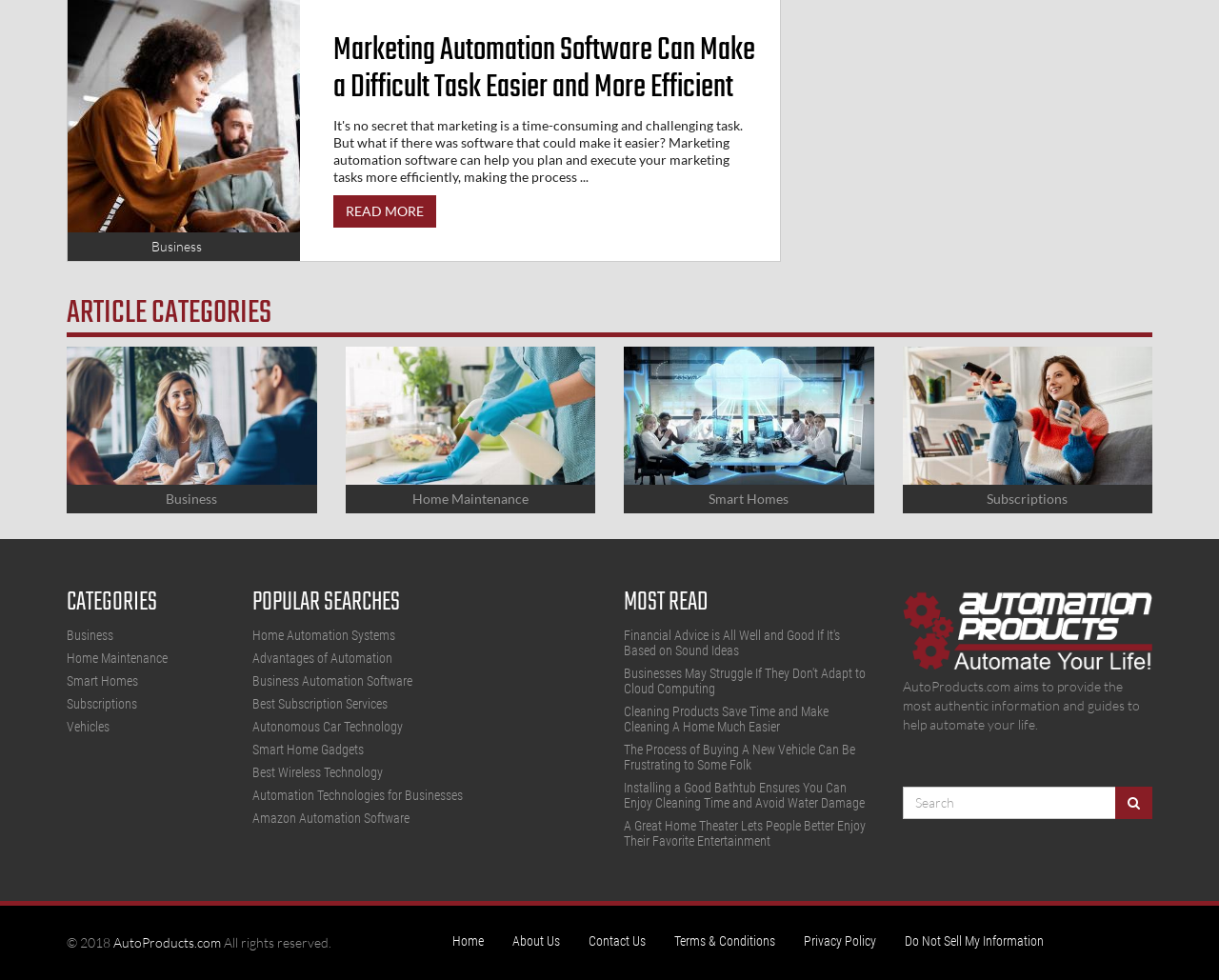Locate the bounding box coordinates of the element you need to click to accomplish the task described by this instruction: "read more about marketing automation software".

[0.274, 0.199, 0.358, 0.232]